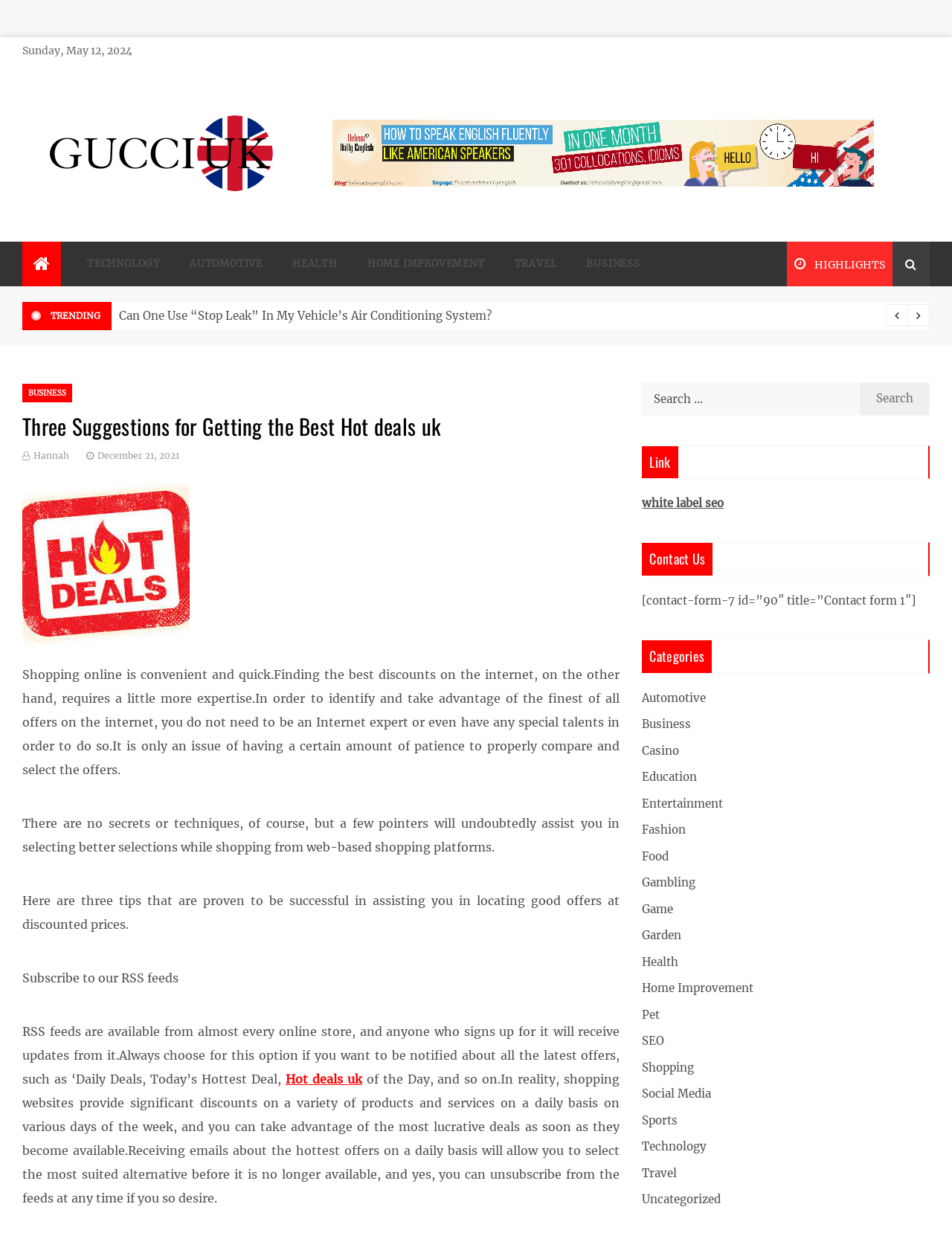Locate the bounding box of the UI element based on this description: "December 21, 2021December 21, 2021". Provide four float numbers between 0 and 1 as [left, top, right, bottom].

[0.088, 0.365, 0.188, 0.374]